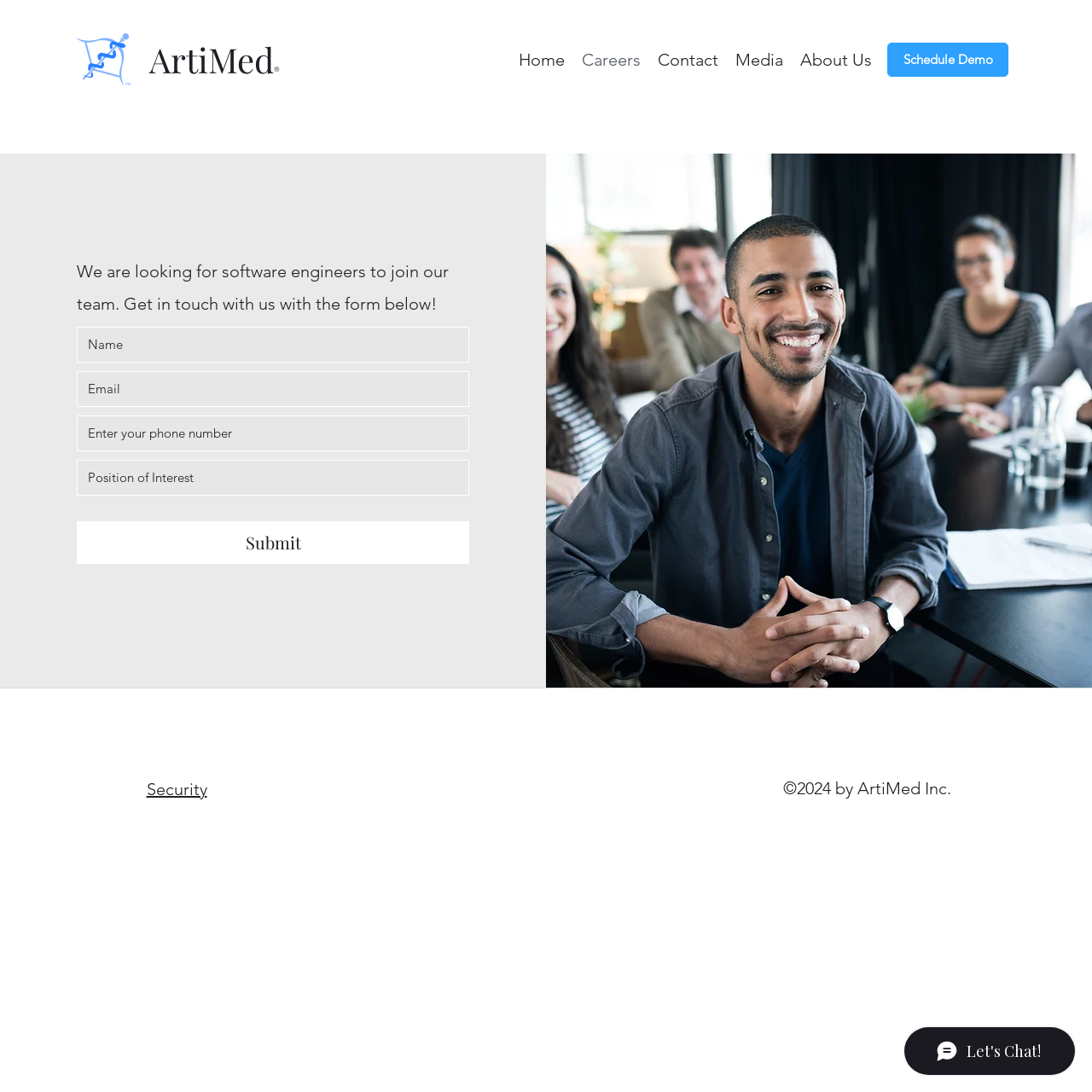How many links are there in the navigation menu?
Give a one-word or short phrase answer based on the image.

5